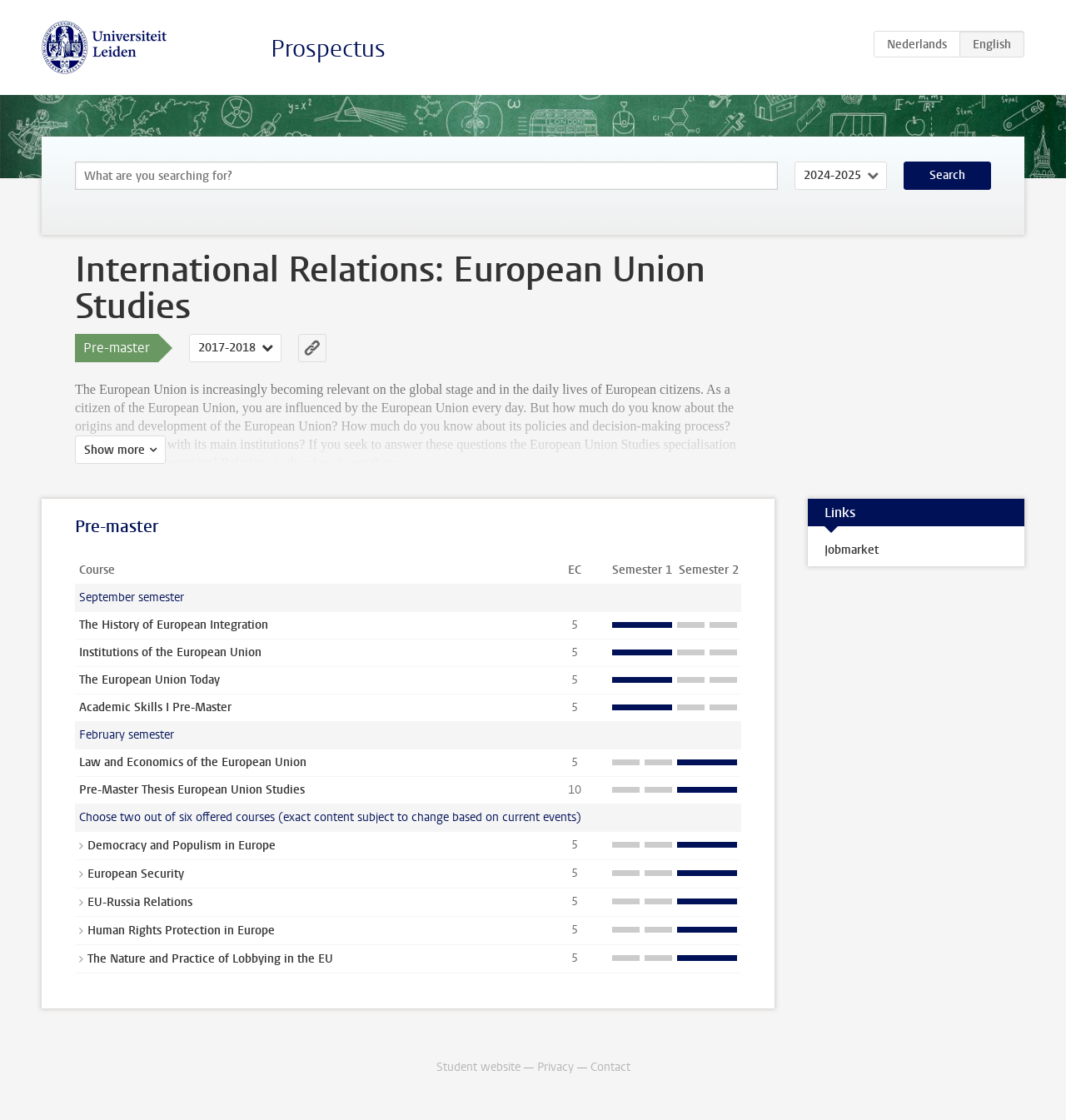Please predict the bounding box coordinates of the element's region where a click is necessary to complete the following instruction: "Click on the link to International Relations: European Union Studies". The coordinates should be represented by four float numbers between 0 and 1, i.e., [left, top, right, bottom].

[0.28, 0.298, 0.306, 0.323]